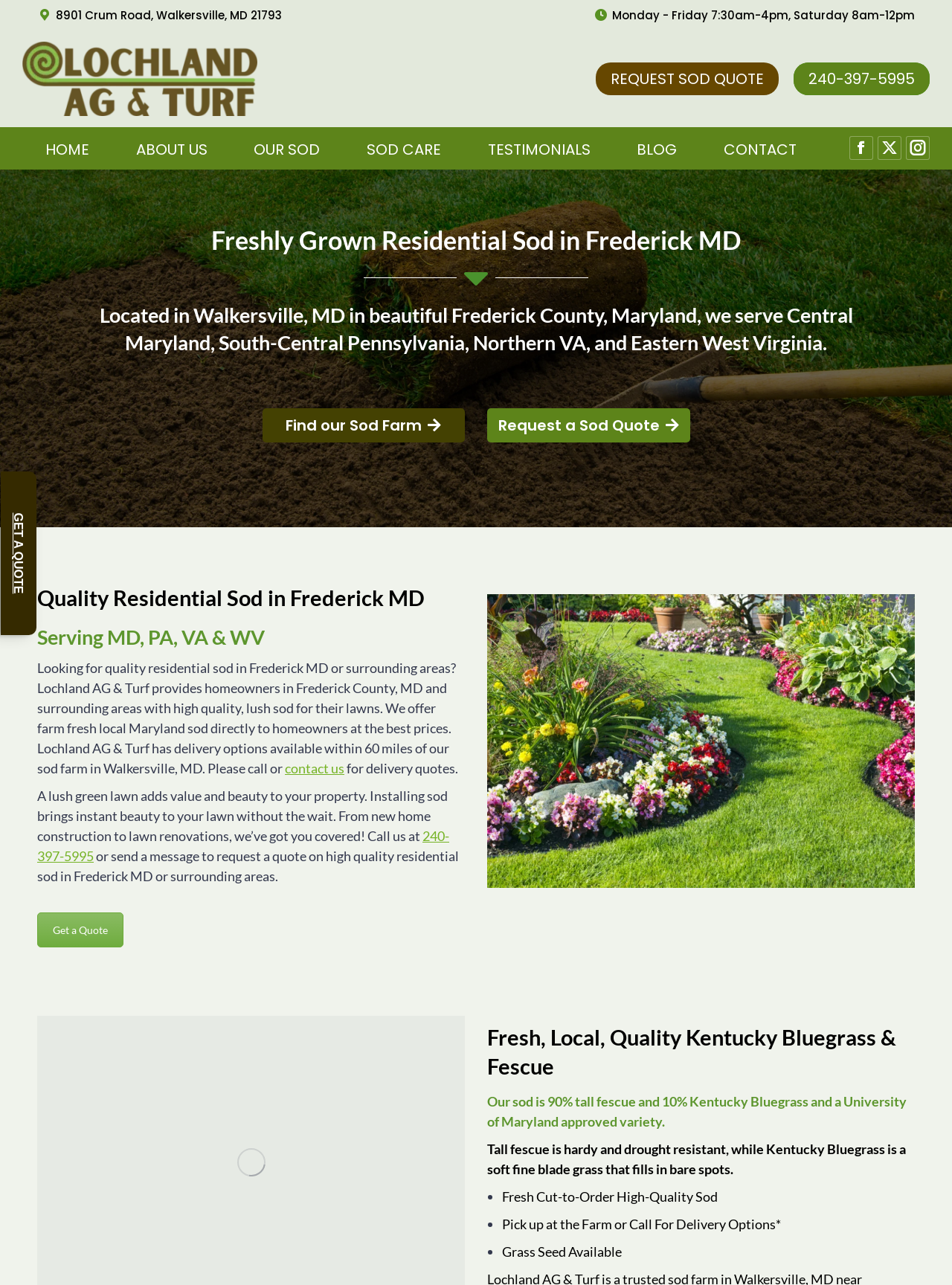What is the address of Lochland AG & Turf?
Based on the image, give a one-word or short phrase answer.

8901 Crum Road, Walkersville, MD 21793